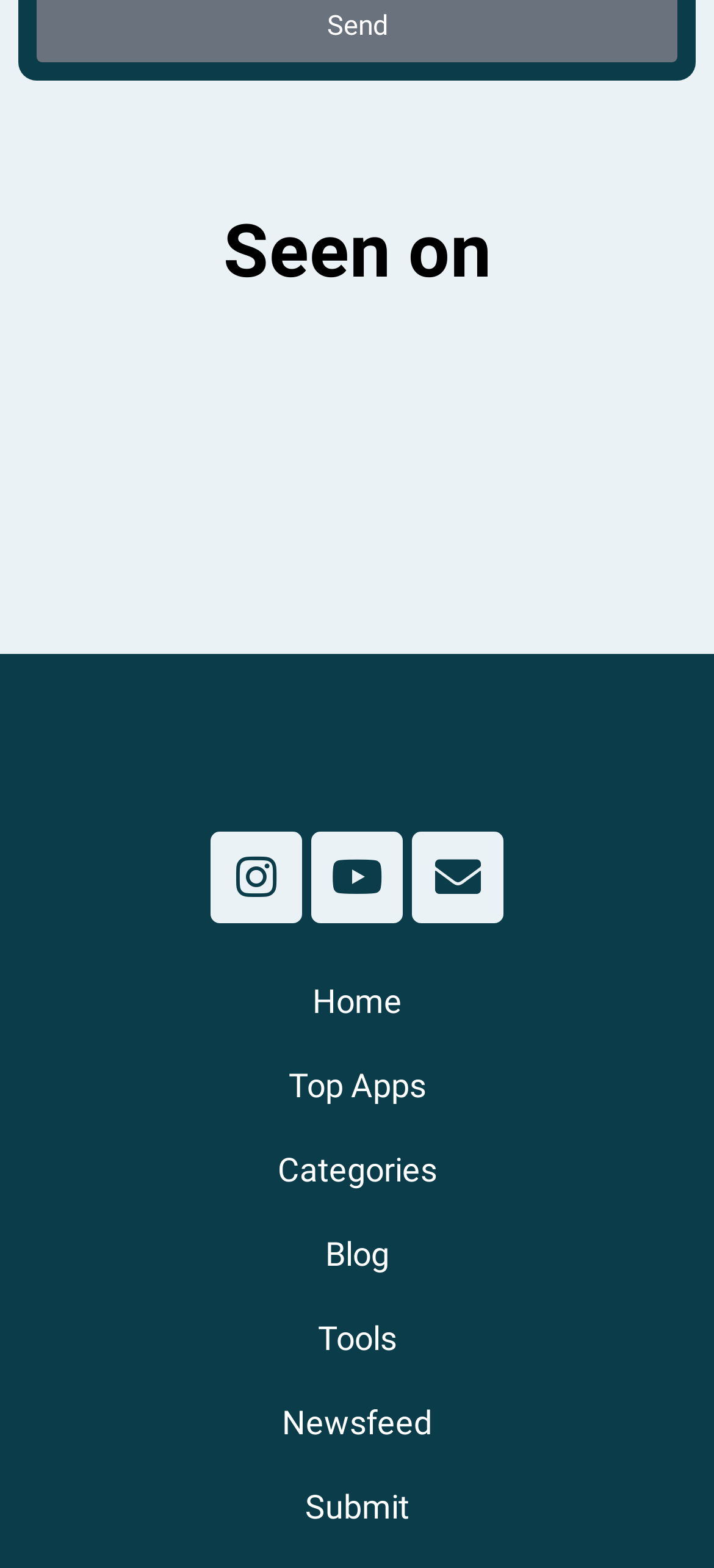Identify the bounding box coordinates for the element you need to click to achieve the following task: "Submit a new app". Provide the bounding box coordinates as four float numbers between 0 and 1, in the form [left, top, right, bottom].

[0.026, 0.934, 0.974, 0.988]